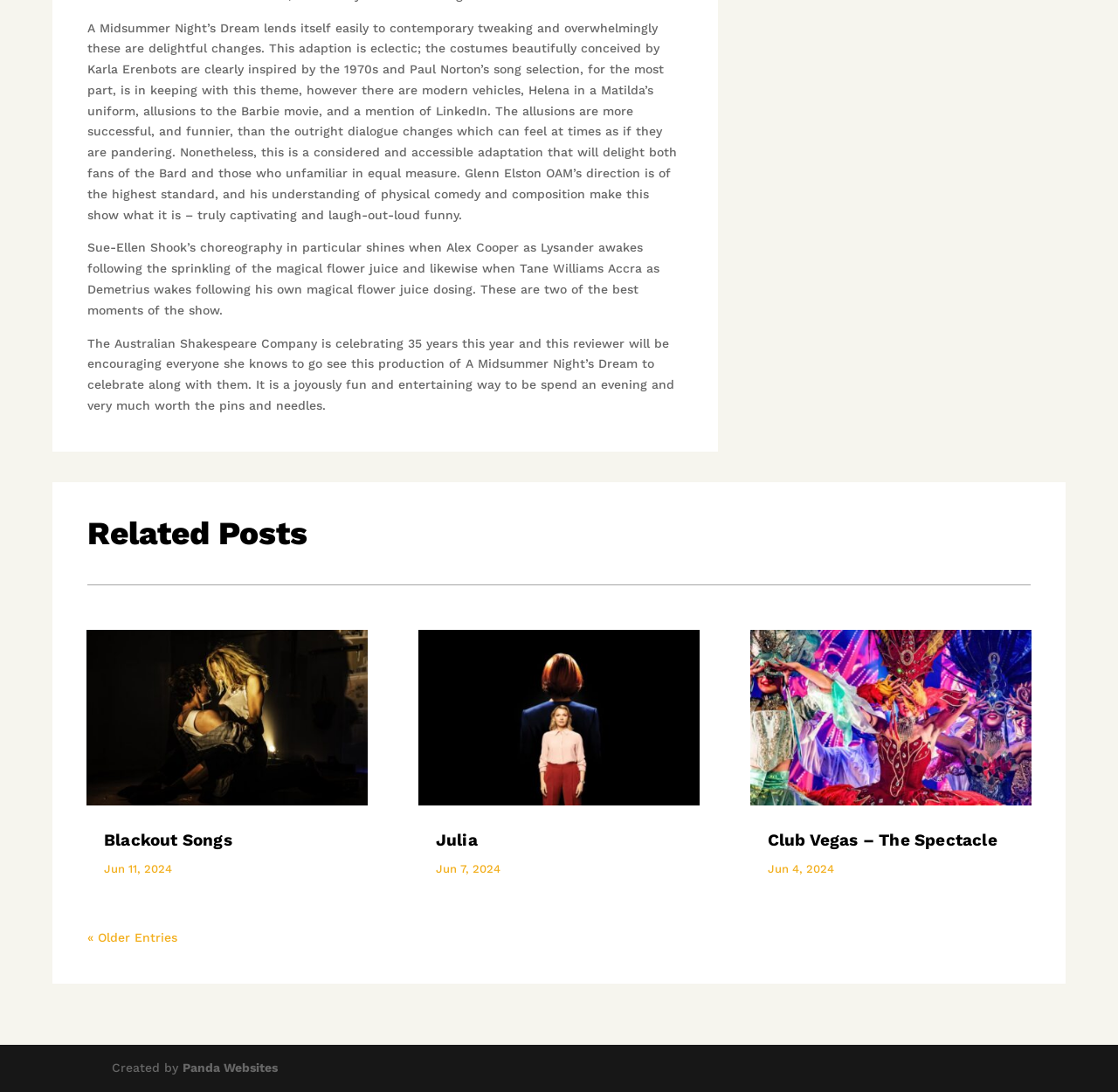Identify the bounding box coordinates for the region of the element that should be clicked to carry out the instruction: "Choose a contact form". The bounding box coordinates should be four float numbers between 0 and 1, i.e., [left, top, right, bottom].

None